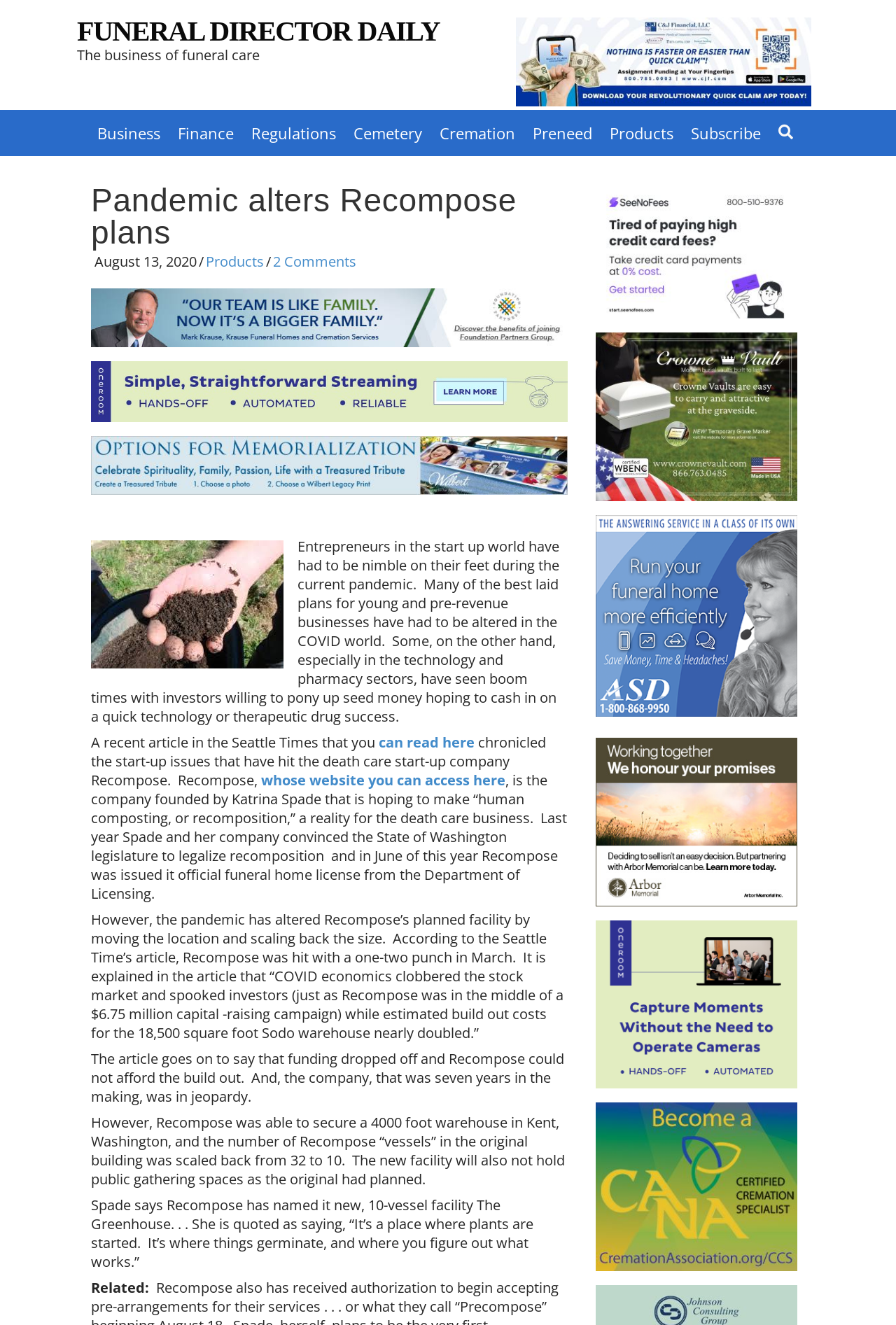What is the business of funeral care?
Based on the screenshot, provide your answer in one word or phrase.

The business of funeral care